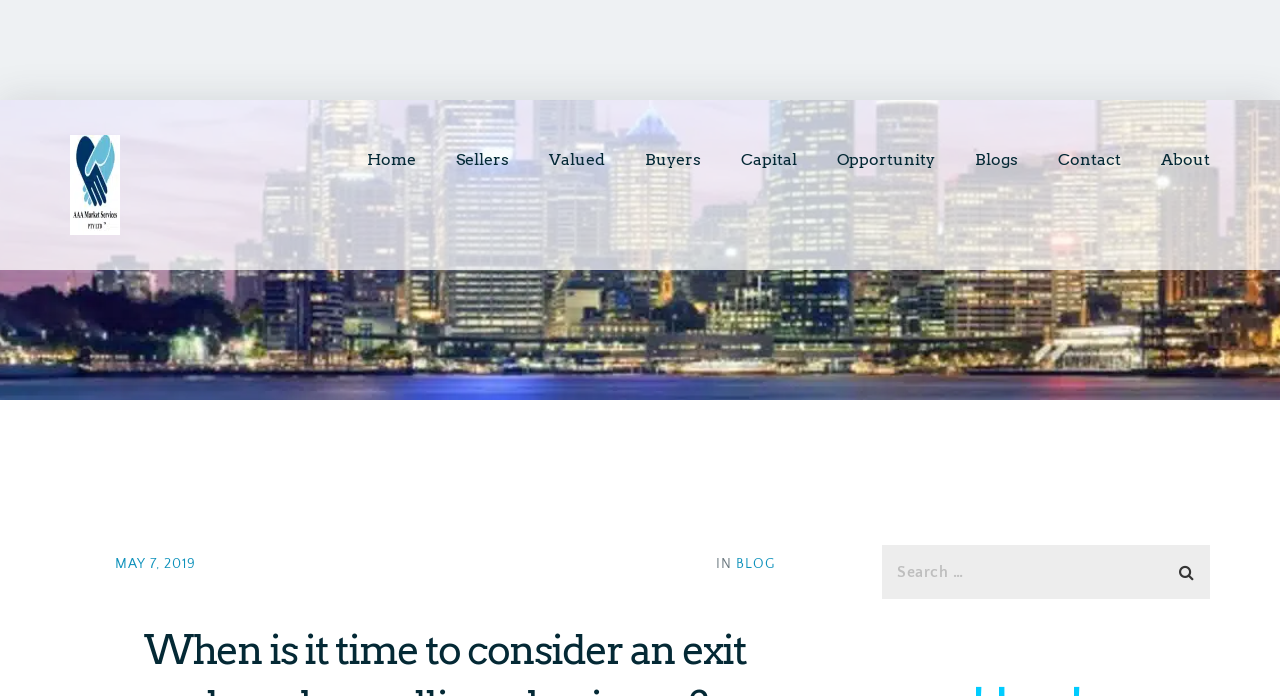Please specify the bounding box coordinates of the area that should be clicked to accomplish the following instruction: "Search for something". The coordinates should consist of four float numbers between 0 and 1, i.e., [left, top, right, bottom].

[0.689, 0.783, 0.945, 0.861]